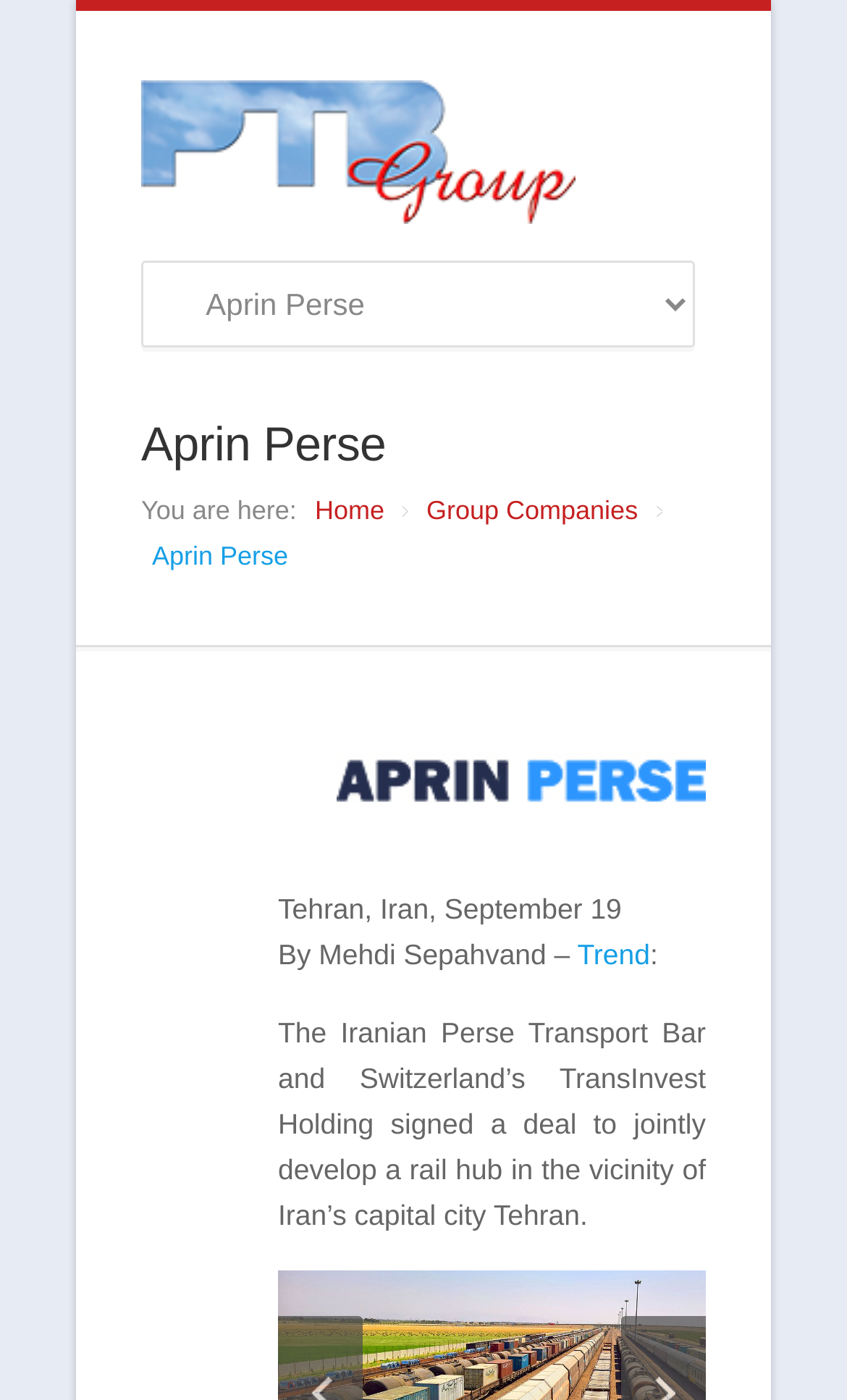What is the author of the article?
Based on the image, provide your answer in one word or phrase.

Mehdi Sepahvand